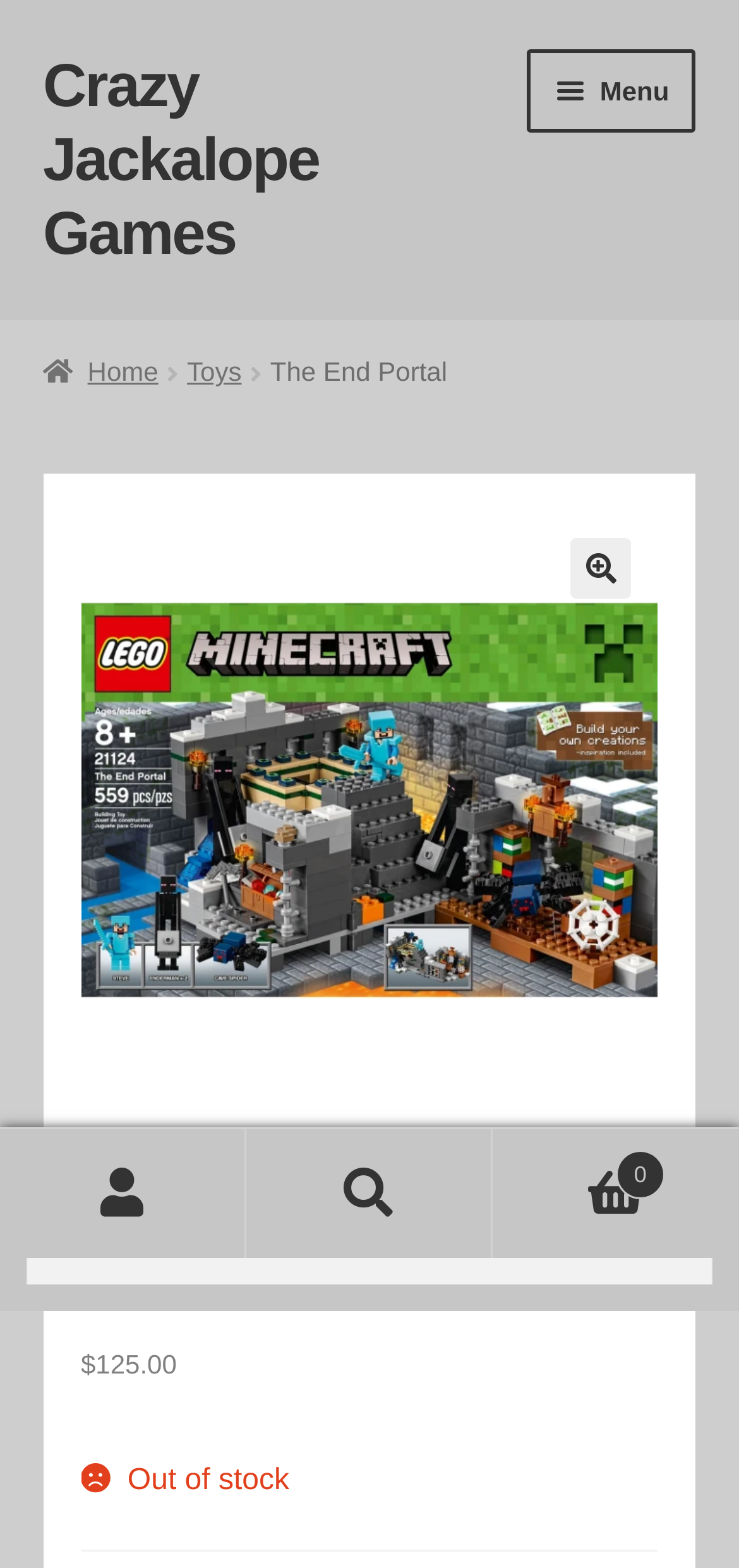How many items are in the cart?
Using the details shown in the screenshot, provide a comprehensive answer to the question.

I found a link element with ID 165, which has the text ' Cart 0'. This suggests that there are currently 0 items in the cart.